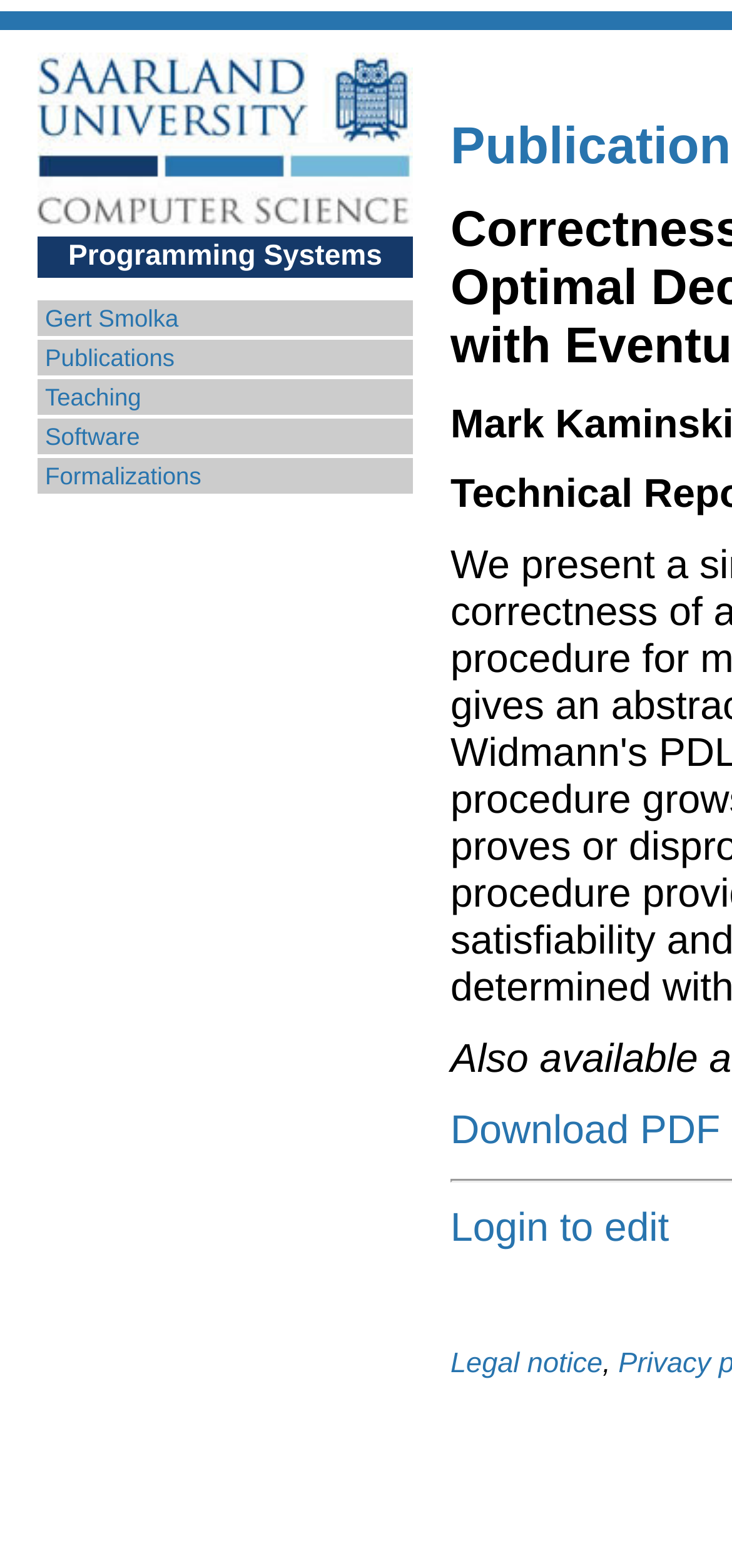Using the webpage screenshot and the element description parent_node: Contact Us, determine the bounding box coordinates. Specify the coordinates in the format (top-left x, top-left y, bottom-right x, bottom-right y) with values ranging from 0 to 1.

None